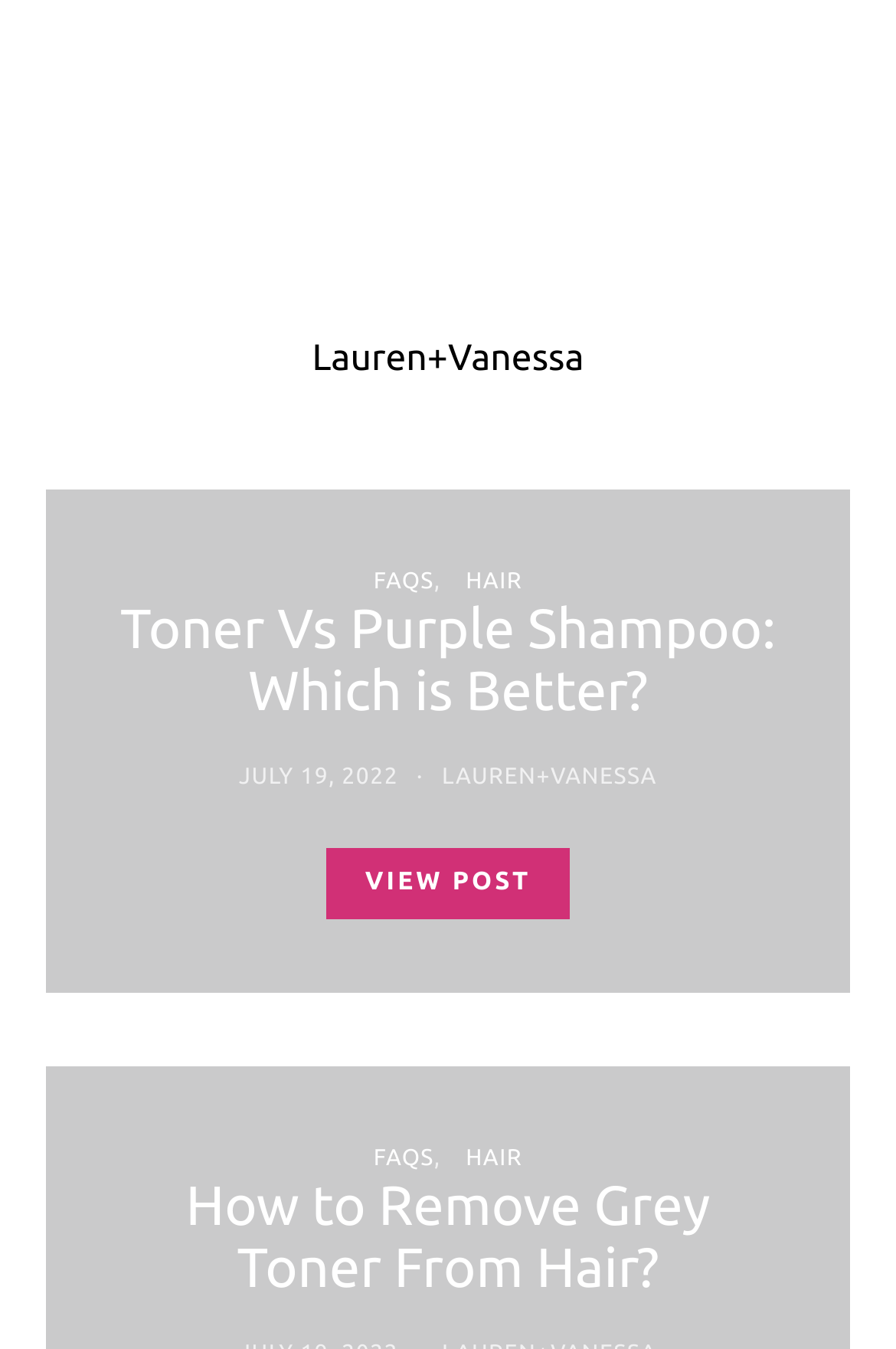Determine the bounding box coordinates for the UI element with the following description: "FAQs". The coordinates should be four float numbers between 0 and 1, represented as [left, top, right, bottom].

[0.417, 0.421, 0.484, 0.44]